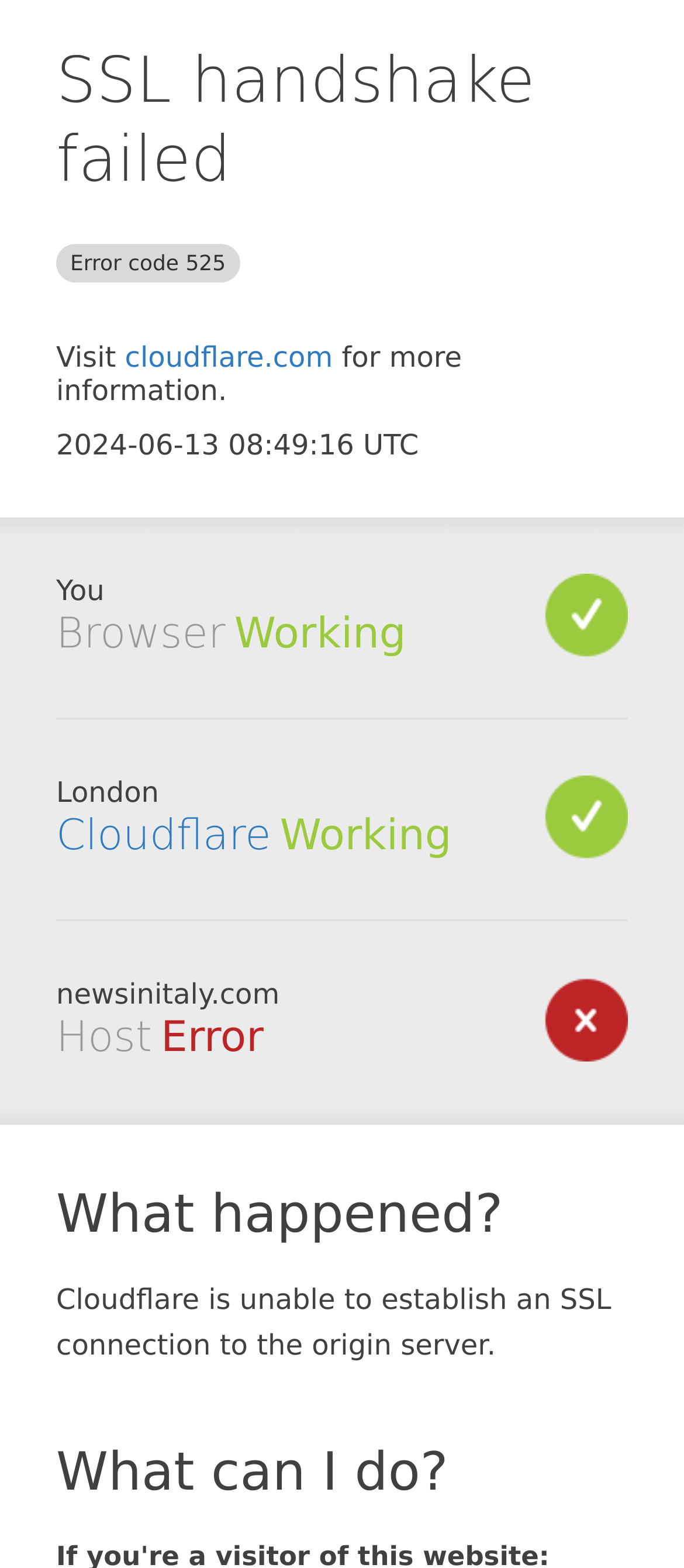Carefully observe the image and respond to the question with a detailed answer:
What is the current date and time?

The current date and time are mentioned in the StaticText element '2024-06-13 08:49:16 UTC' which is located below the heading 'SSL handshake failed Error code 525'.